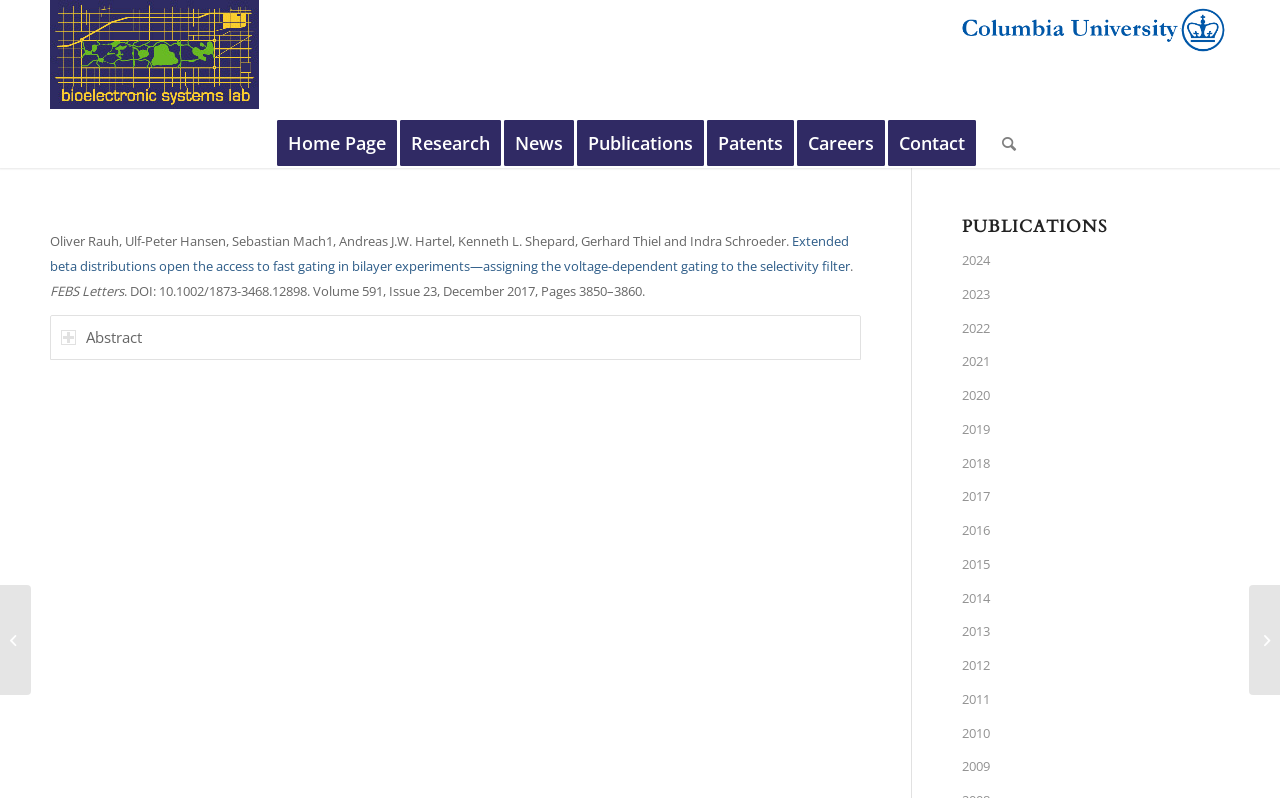Find the bounding box coordinates for the area that should be clicked to accomplish the instruction: "View the publication details".

[0.039, 0.291, 0.664, 0.344]